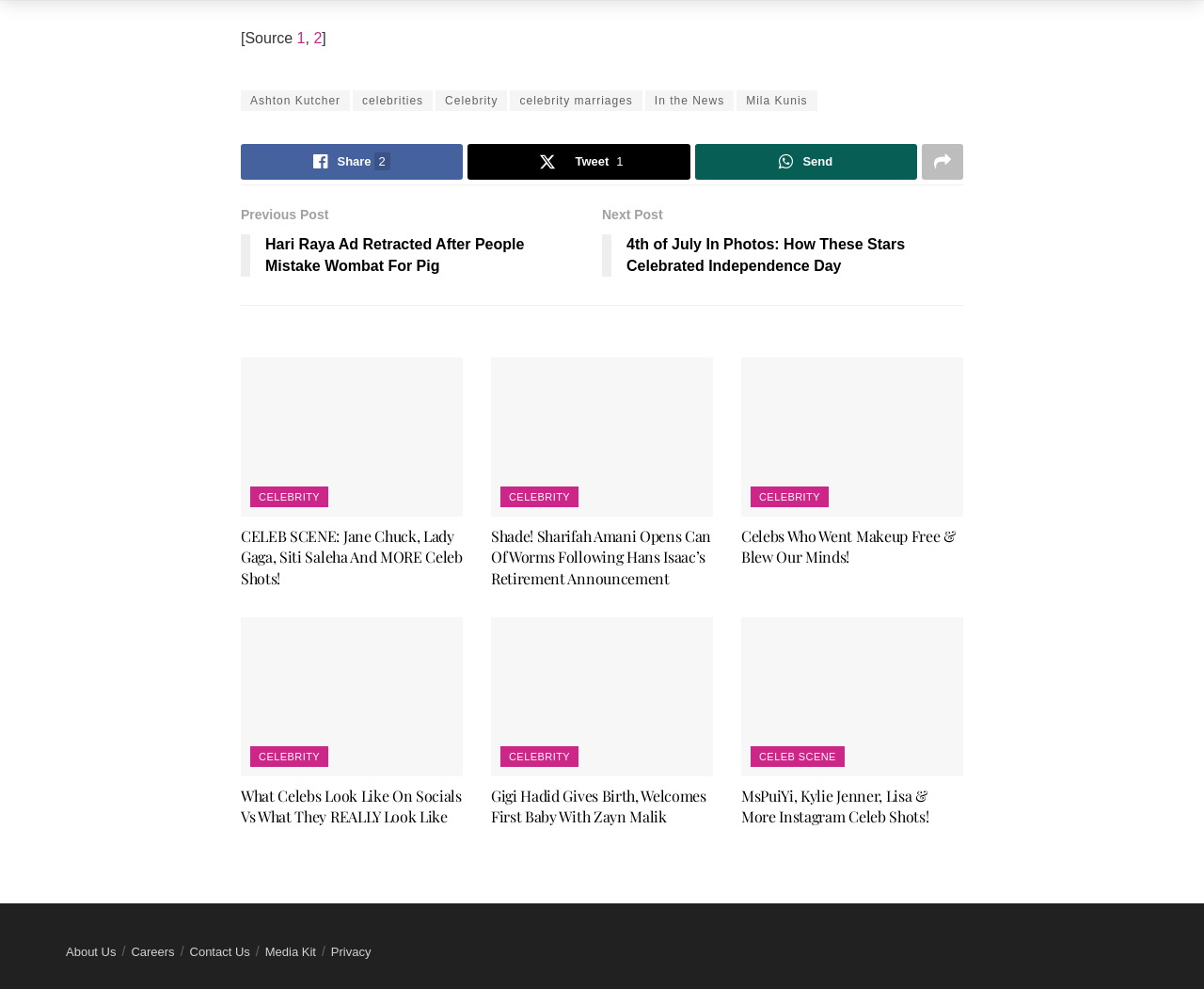How many articles are on this webpage?
Look at the image and respond with a one-word or short phrase answer.

5